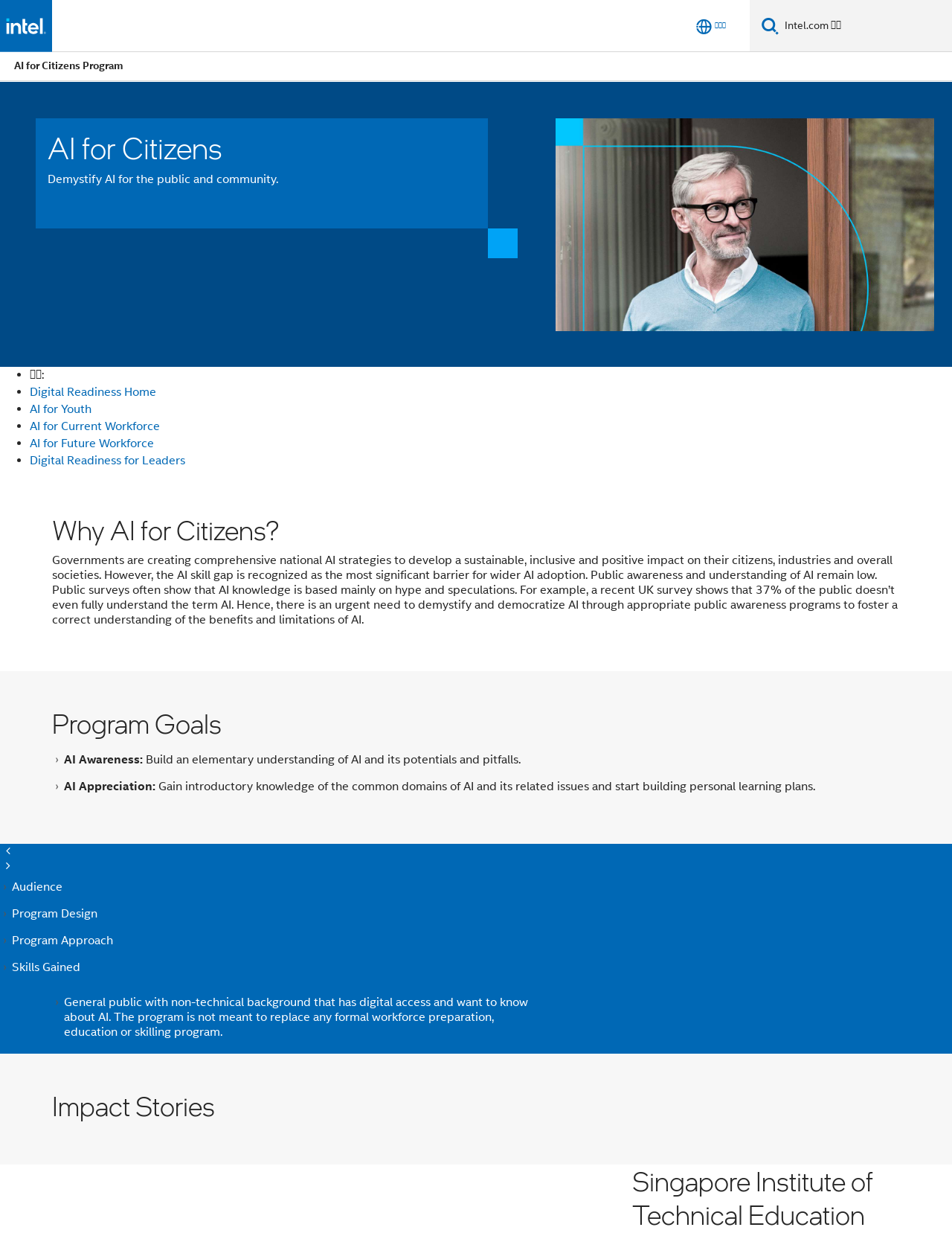What is the navigation element below the breadcrumbs?
Please provide a single word or phrase as your answer based on the screenshot.

Region 'Navigation Page Overview'